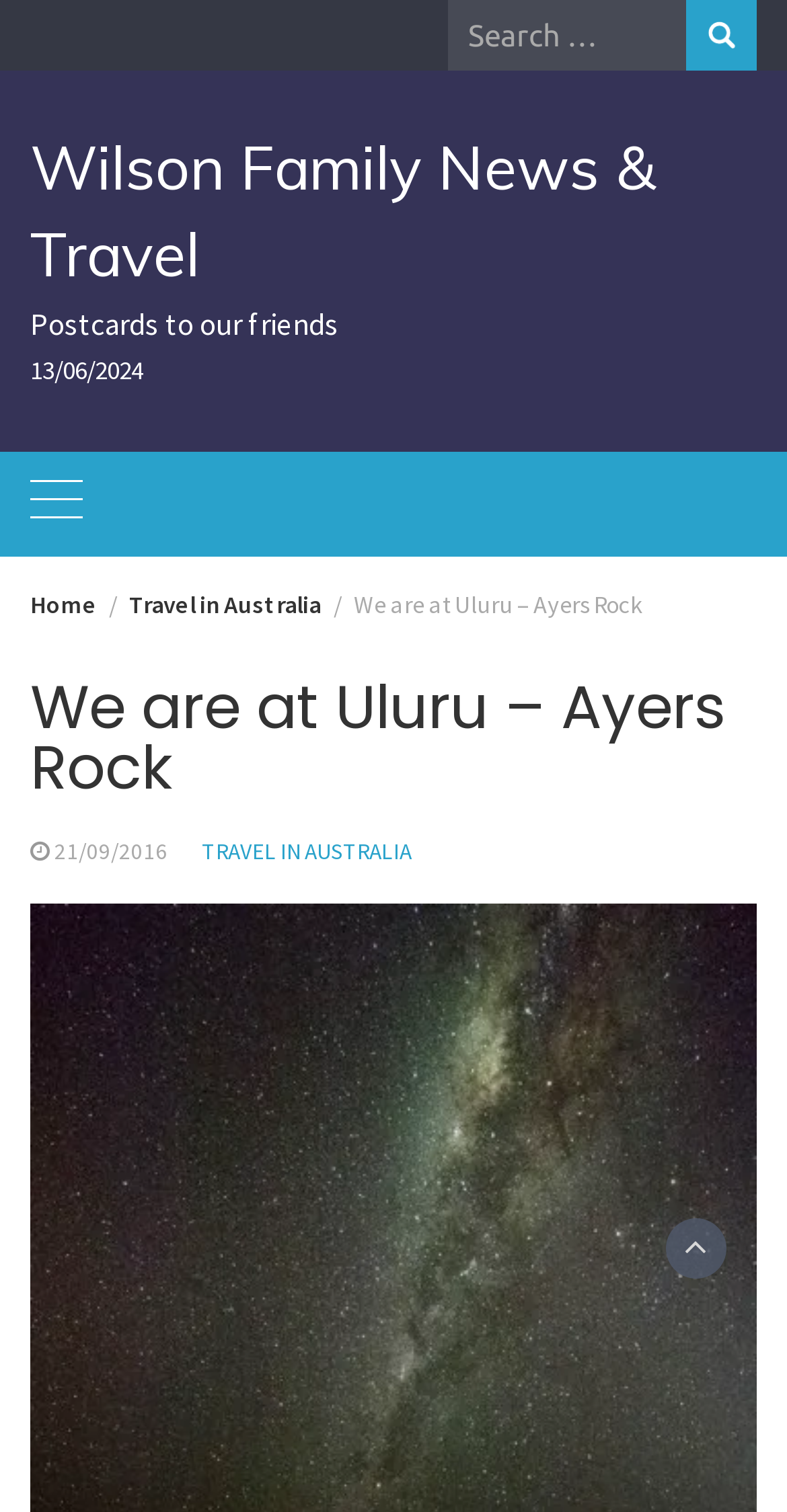Determine the bounding box coordinates for the area that needs to be clicked to fulfill this task: "Click on the navigation menu". The coordinates must be given as four float numbers between 0 and 1, i.e., [left, top, right, bottom].

[0.038, 0.299, 0.105, 0.368]